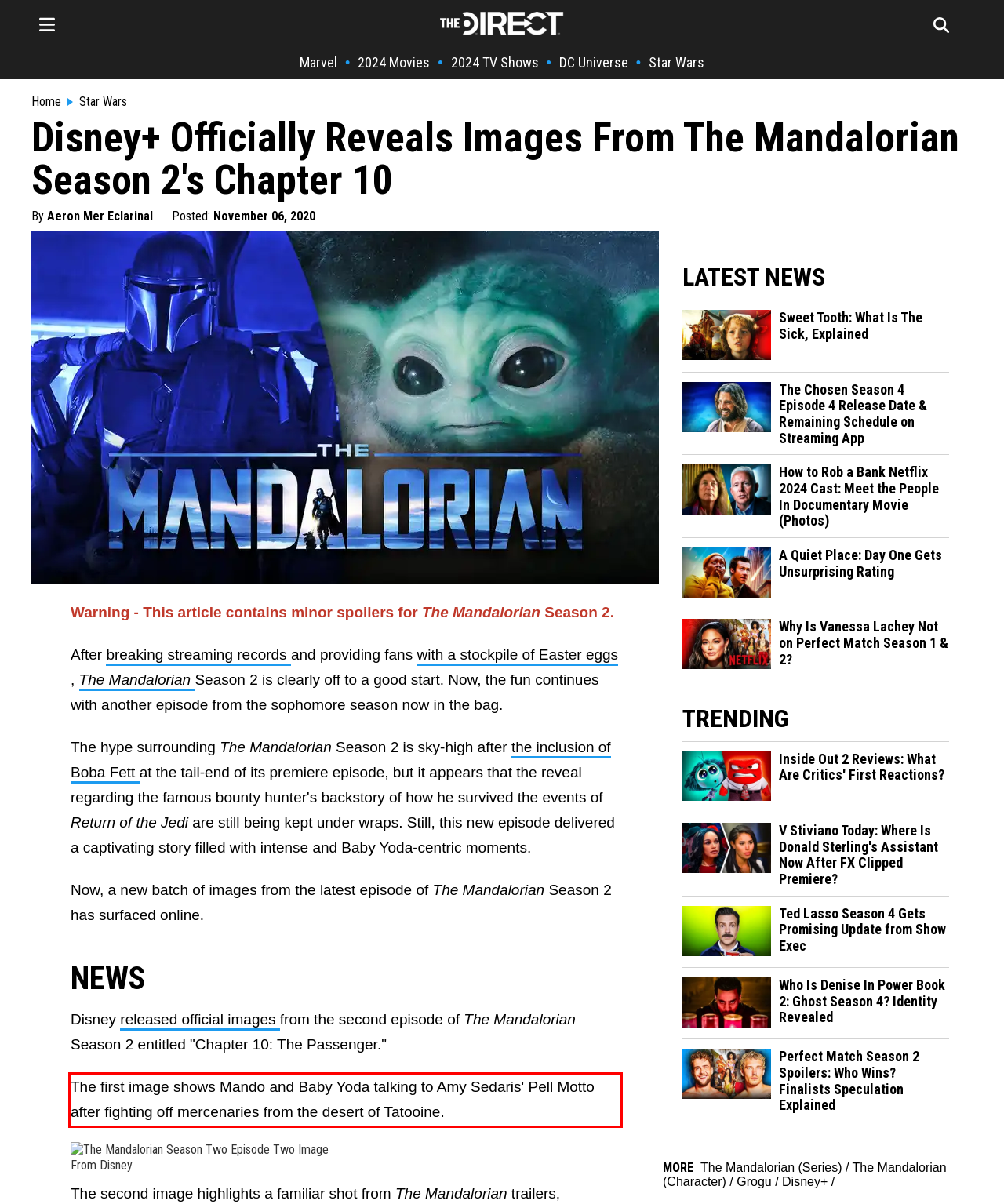You have a screenshot of a webpage where a UI element is enclosed in a red rectangle. Perform OCR to capture the text inside this red rectangle.

The first image shows Mando and Baby Yoda talking to Amy Sedaris' Pell Motto after fighting off mercenaries from the desert of Tatooine.